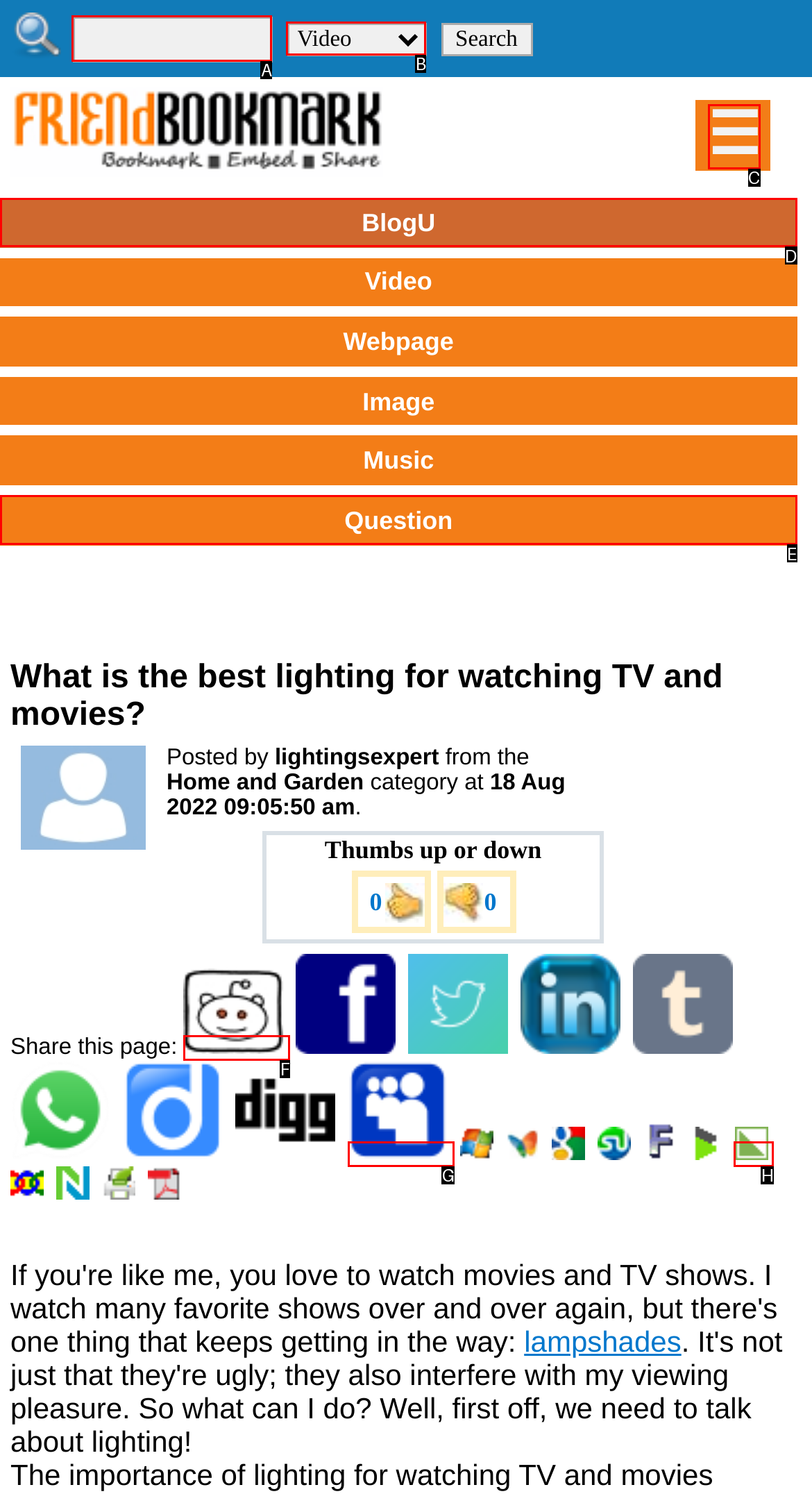Which lettered option matches the following description: parent_node: All Zone name="s"
Provide the letter of the matching option directly.

A